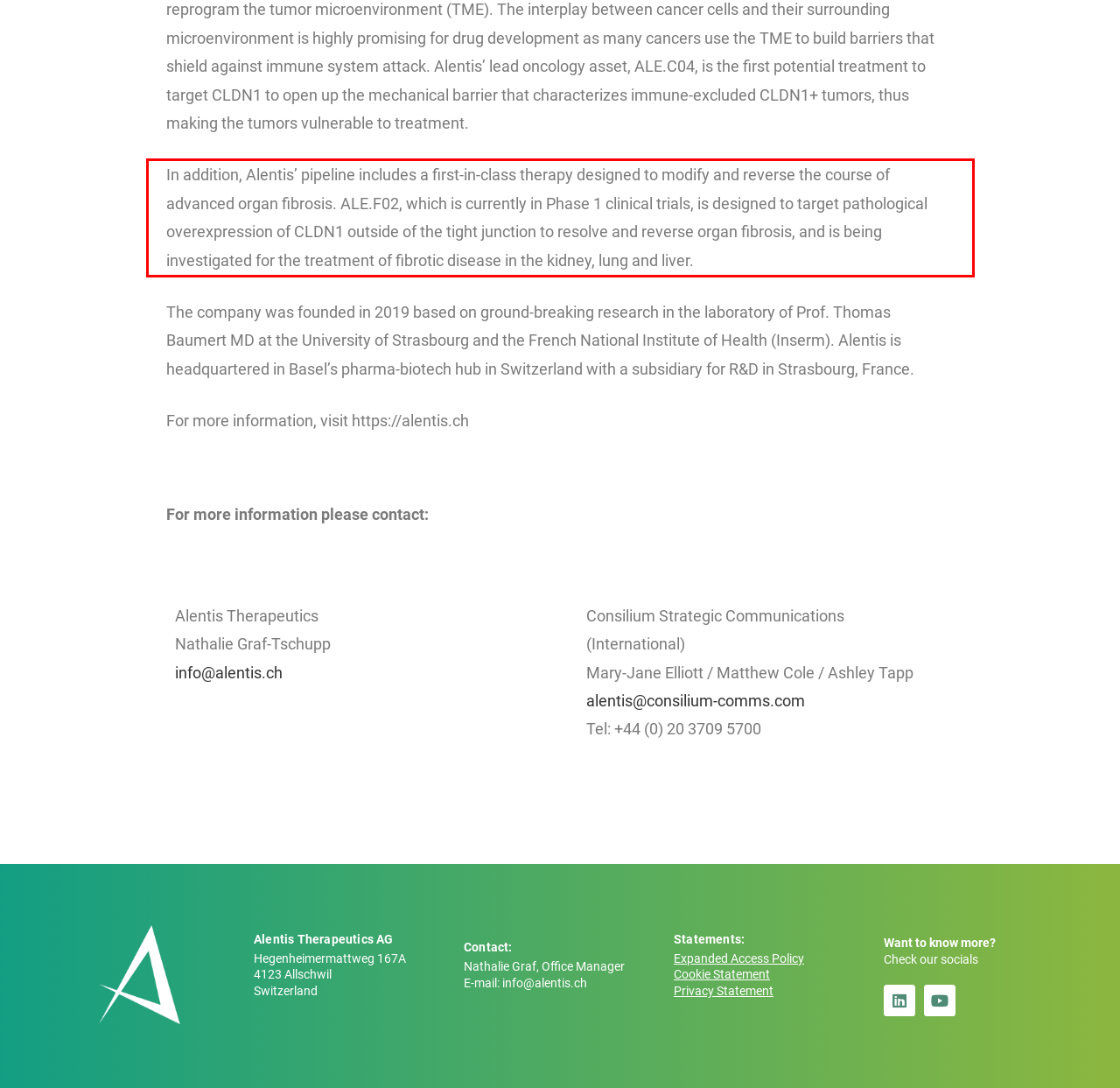Analyze the screenshot of a webpage where a red rectangle is bounding a UI element. Extract and generate the text content within this red bounding box.

In addition, Alentis’ pipeline includes a first-in-class therapy designed to modify and reverse the course of advanced organ fibrosis. ALE.F02, which is currently in Phase 1 clinical trials, is designed to target pathological overexpression of CLDN1 outside of the tight junction to resolve and reverse organ fibrosis, and is being investigated for the treatment of fibrotic disease in the kidney, lung and liver.